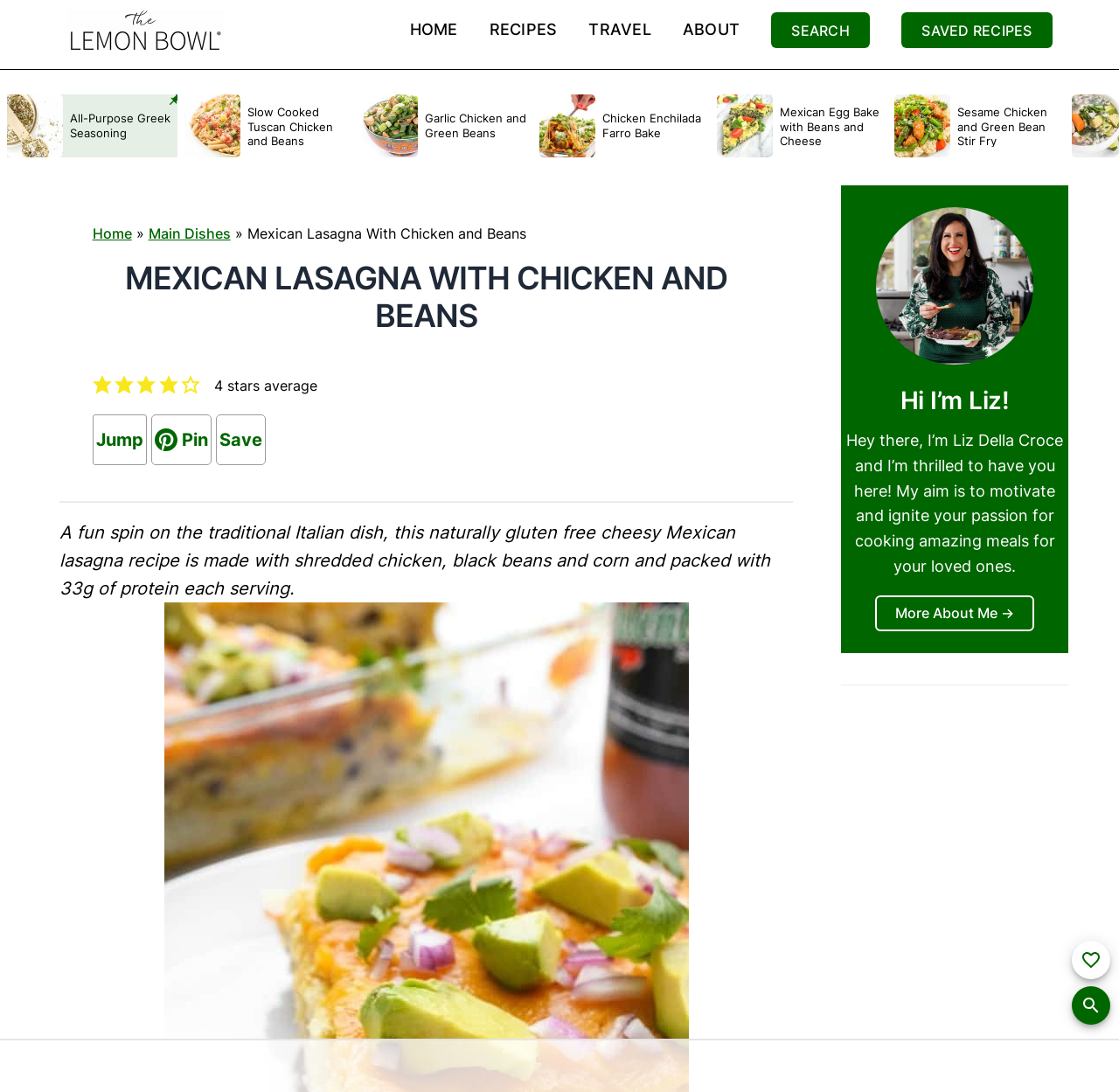What is the purpose of the buttons 'Scroll left' and 'Scroll right'?
Please answer the question with as much detail as possible using the screenshot.

The buttons 'Scroll left' and 'Scroll right' are likely used to scroll through a series of images, possibly related to the recipe or cooking process, as they are located near the images and have a scrolling icon.